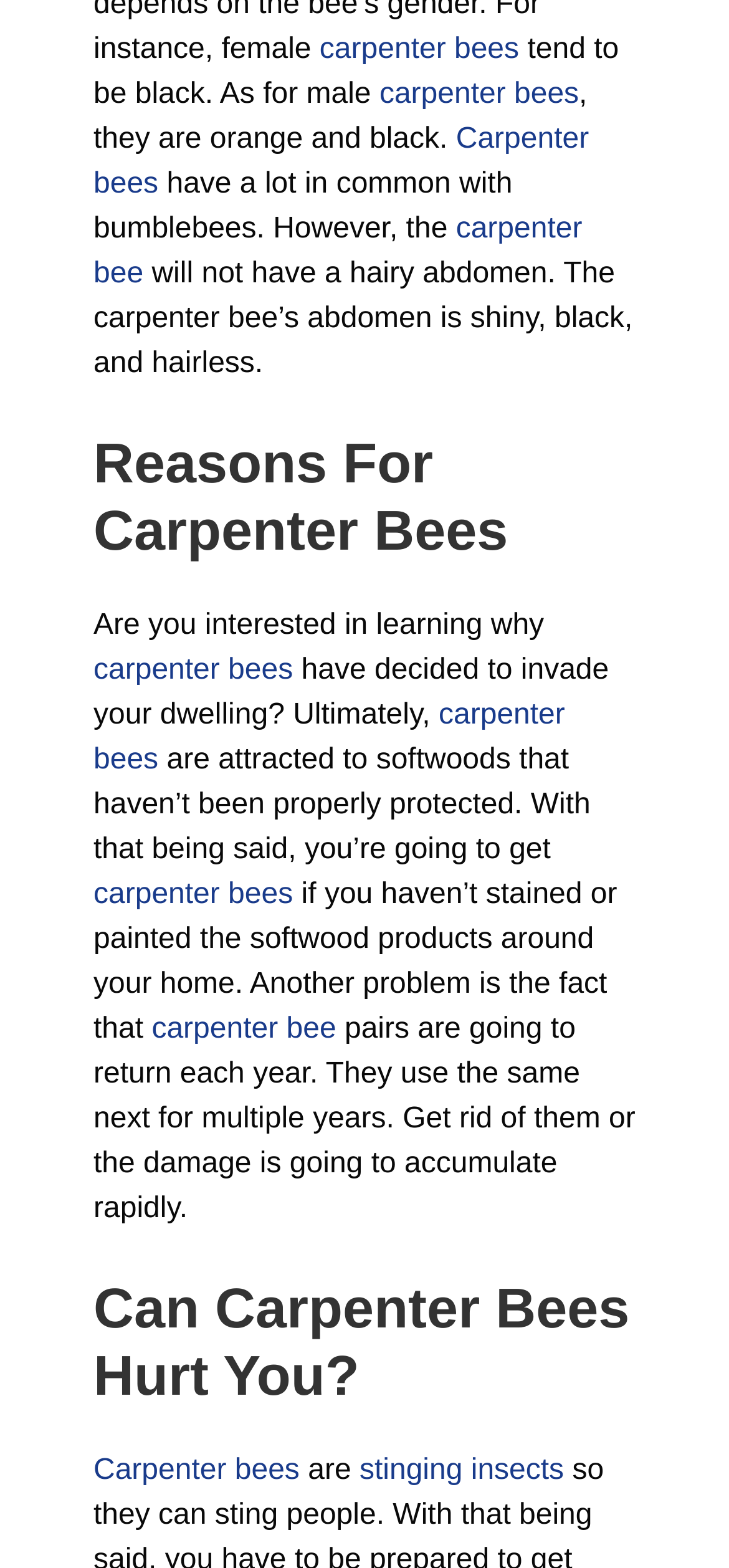Can carpenter bees sting?
Look at the screenshot and give a one-word or phrase answer.

yes